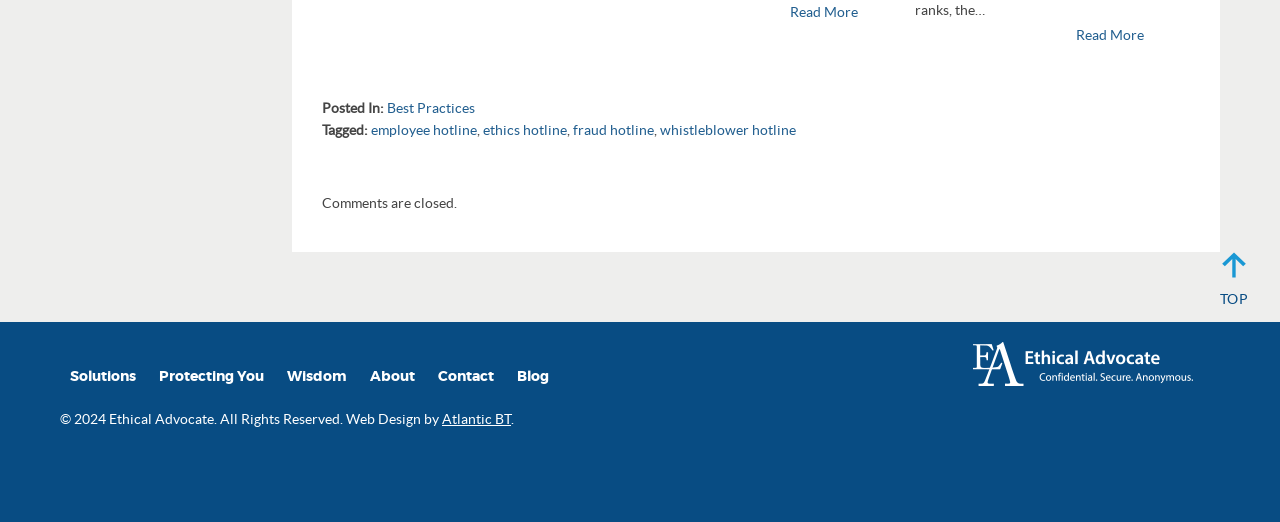What is the category of the post?
Provide a detailed answer to the question, using the image to inform your response.

The category of the post can be determined by looking at the link 'Posted In:' which is followed by the link 'Best Practices', indicating that the post belongs to the 'Best Practices' category.